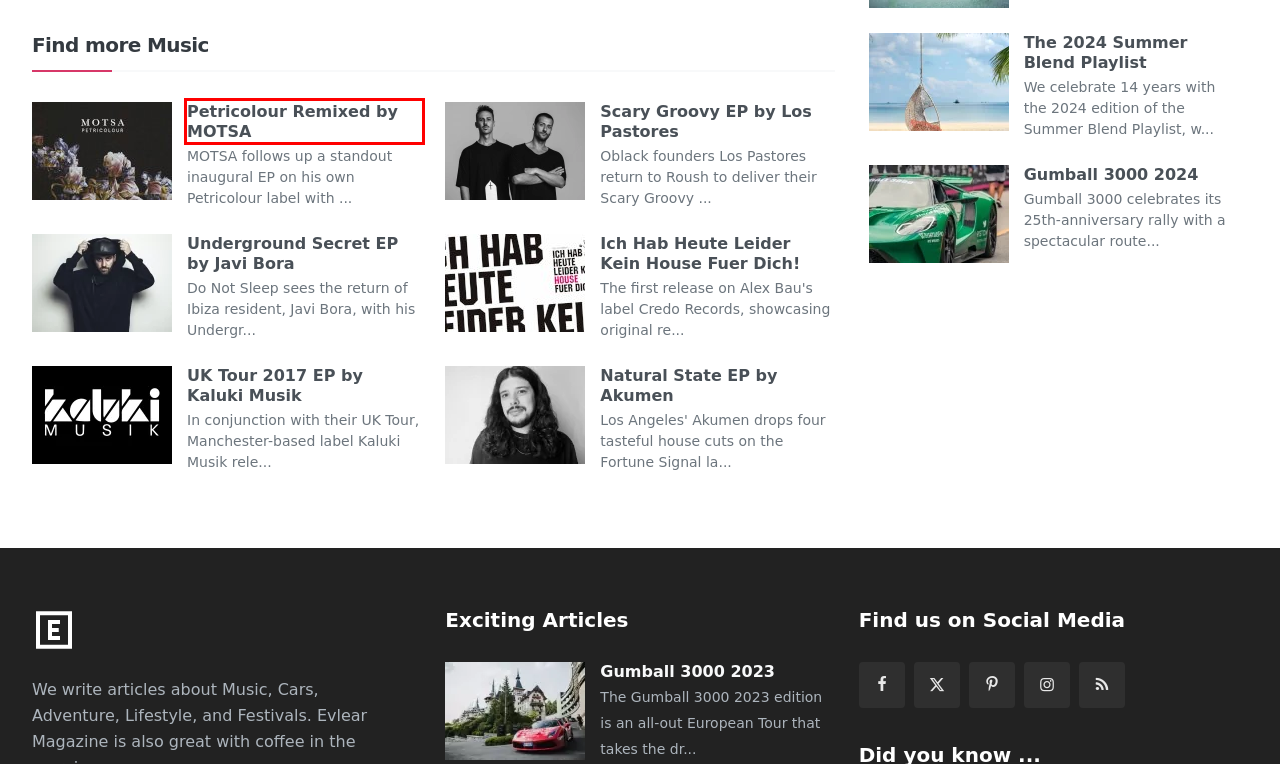You see a screenshot of a webpage with a red bounding box surrounding an element. Pick the webpage description that most accurately represents the new webpage after interacting with the element in the red bounding box. The options are:
A. Underground Secret EP by Javi Bora - Evlear Magazine
B. Gumball 3000 2024 - Evlear Magazine
C. RSS Feeds - Evlear Magazine
D. Ich Hab Heute Leider Kein House Fuer Dich! - Evlear Magazine
E. Petricolour Remixed by MOTSA - Evlear Magazine
F. Scary Groovy EP by Los Pastores - Evlear Magazine
G. Natural State EP by Akumen - Evlear Magazine
H. The 2024 Summer Blend Playlist - Evlear Magazine

E